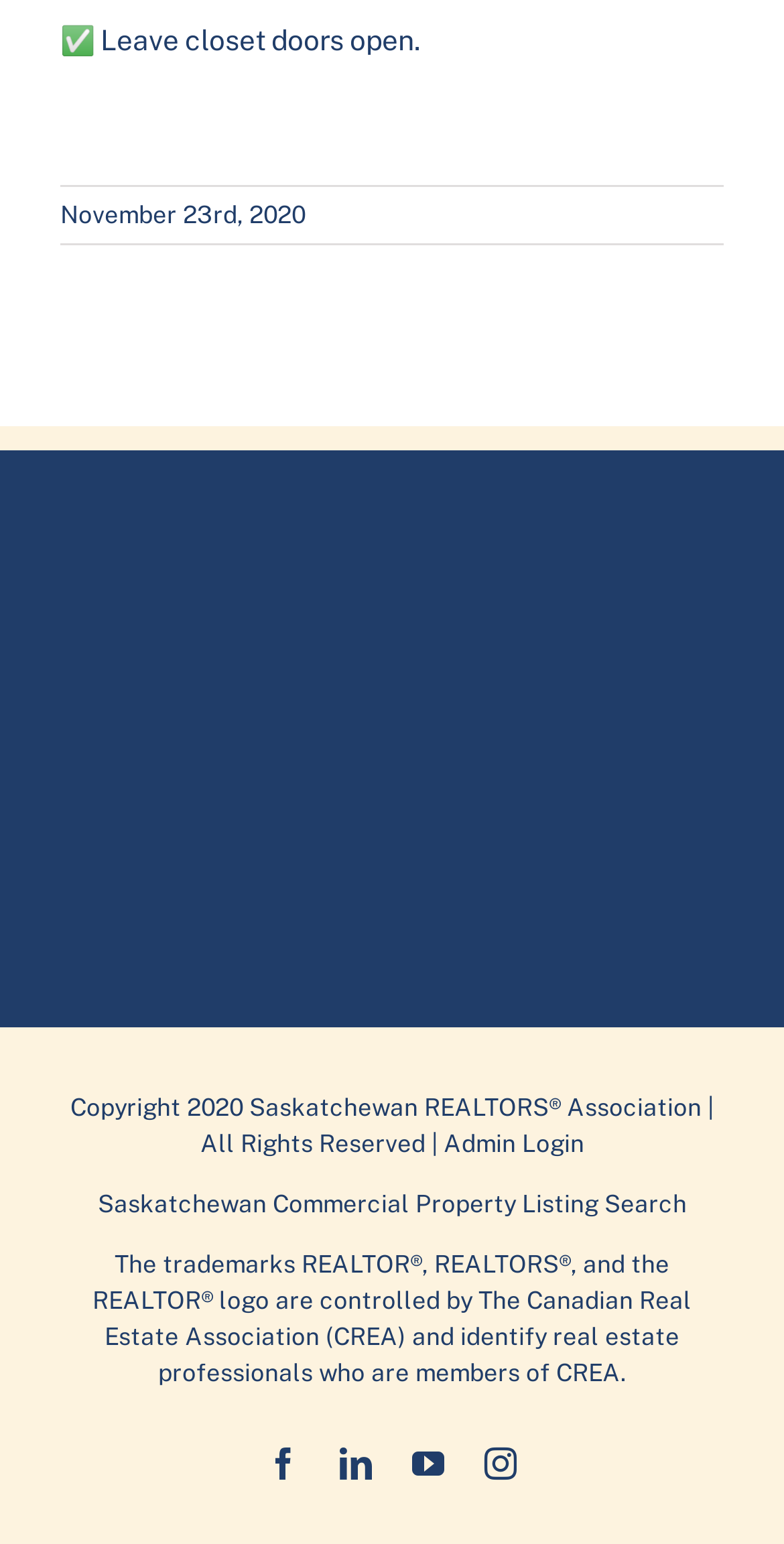Identify the bounding box for the UI element specified in this description: "Admin Login". The coordinates must be four float numbers between 0 and 1, formatted as [left, top, right, bottom].

[0.565, 0.732, 0.745, 0.75]